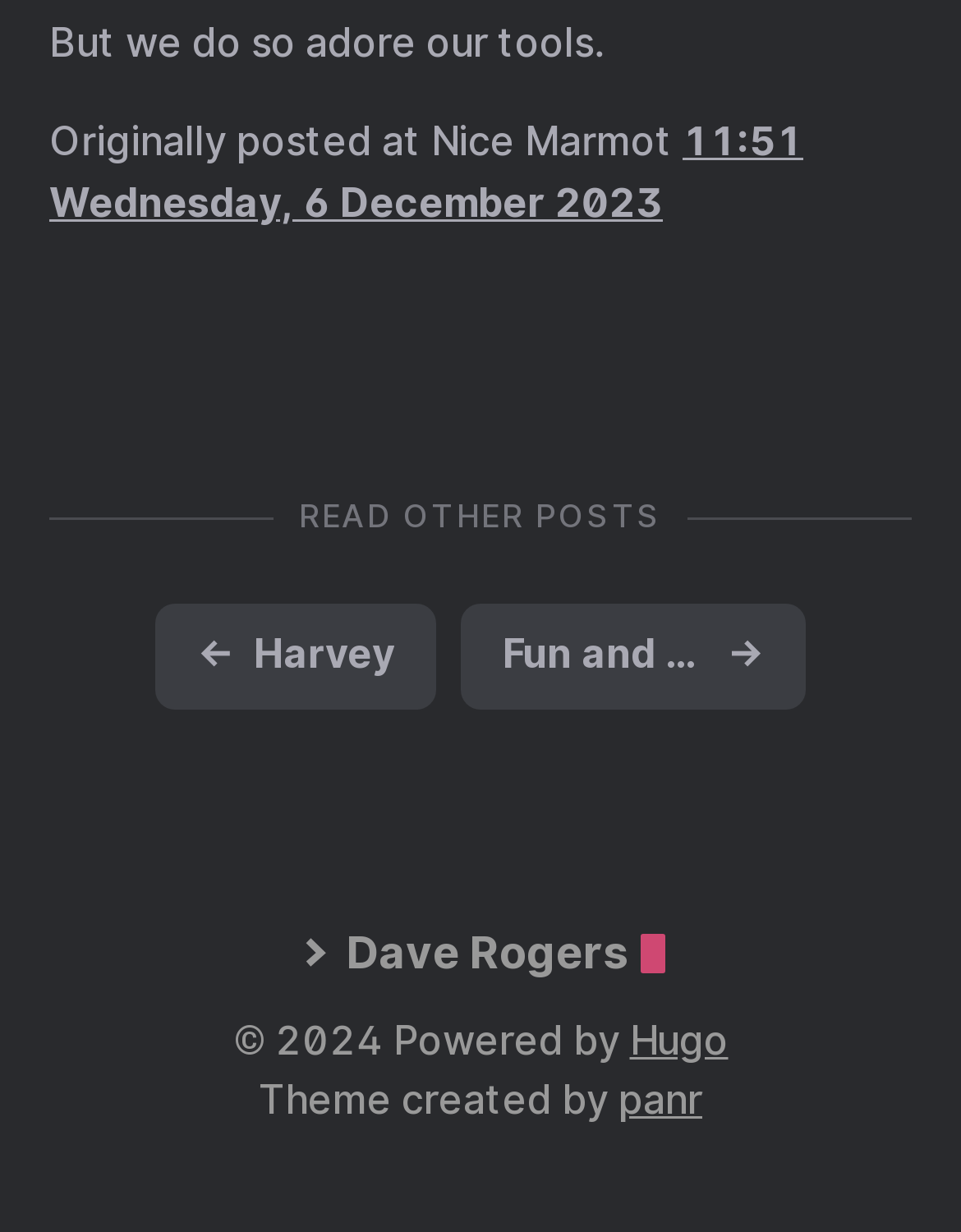From the element description Dave Rogers, predict the bounding box coordinates of the UI element. The coordinates must be specified in the format (top-left x, top-left y, bottom-right x, bottom-right y) and should be within the 0 to 1 range.

[0.309, 0.746, 0.691, 0.801]